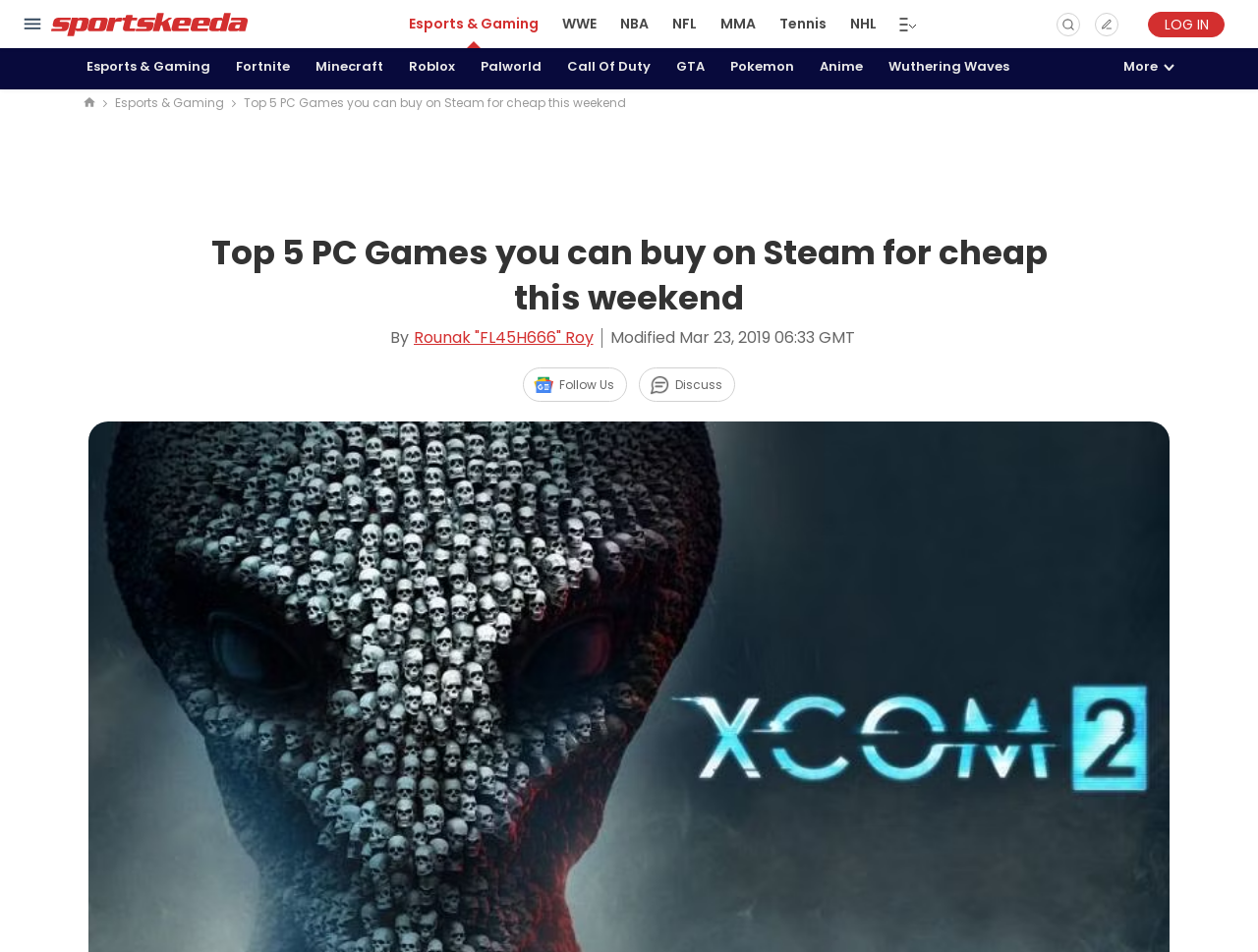What is the date of modification of the article?
From the details in the image, provide a complete and detailed answer to the question.

The date of modification of the article is identified as Mar 23, 2019 06:33 GMT, which is a static text element with a bounding box of [0.485, 0.343, 0.679, 0.366].